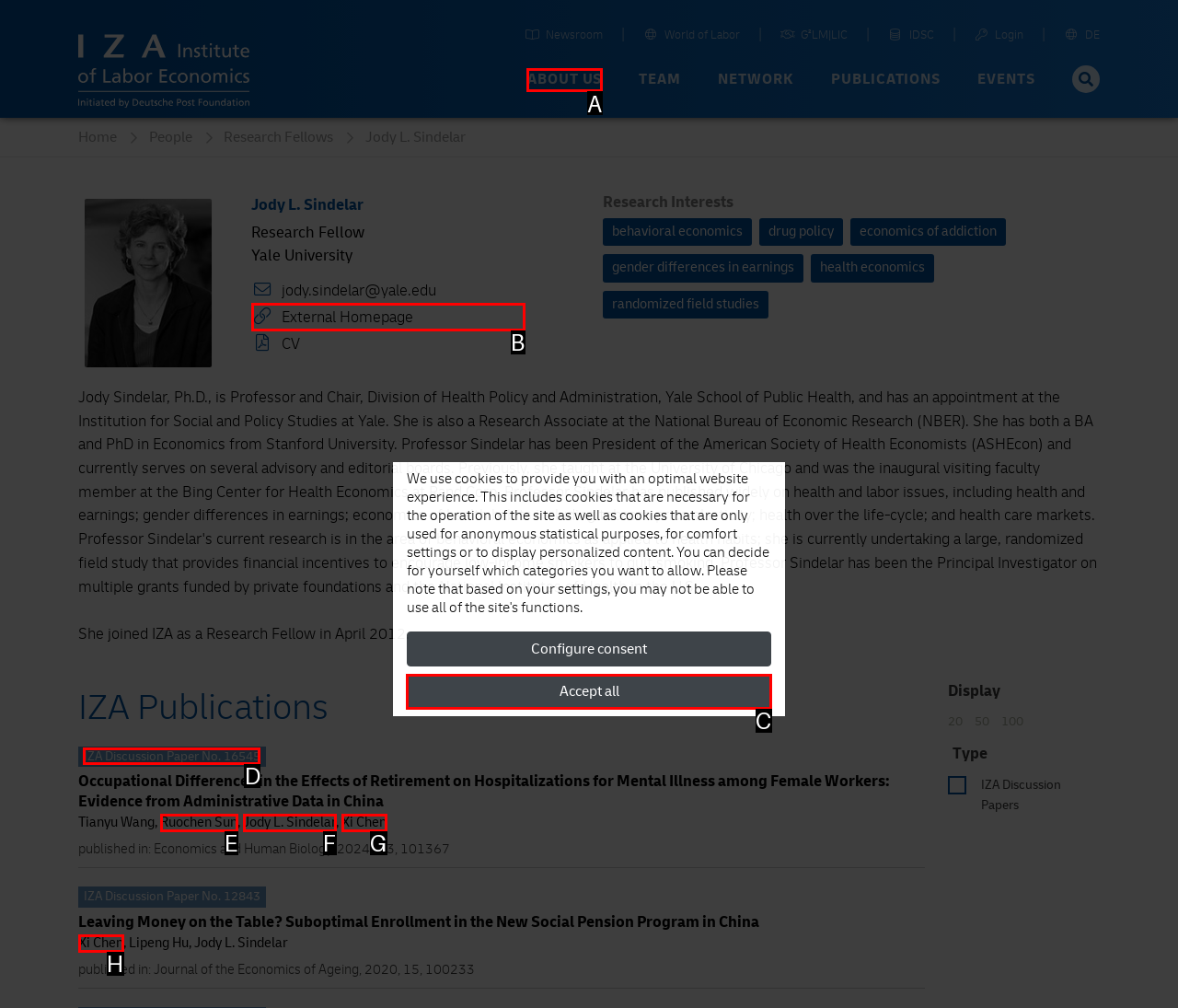Tell me the letter of the UI element I should click to accomplish the task: View IZA Discussion Paper No. 16545 based on the choices provided in the screenshot.

D